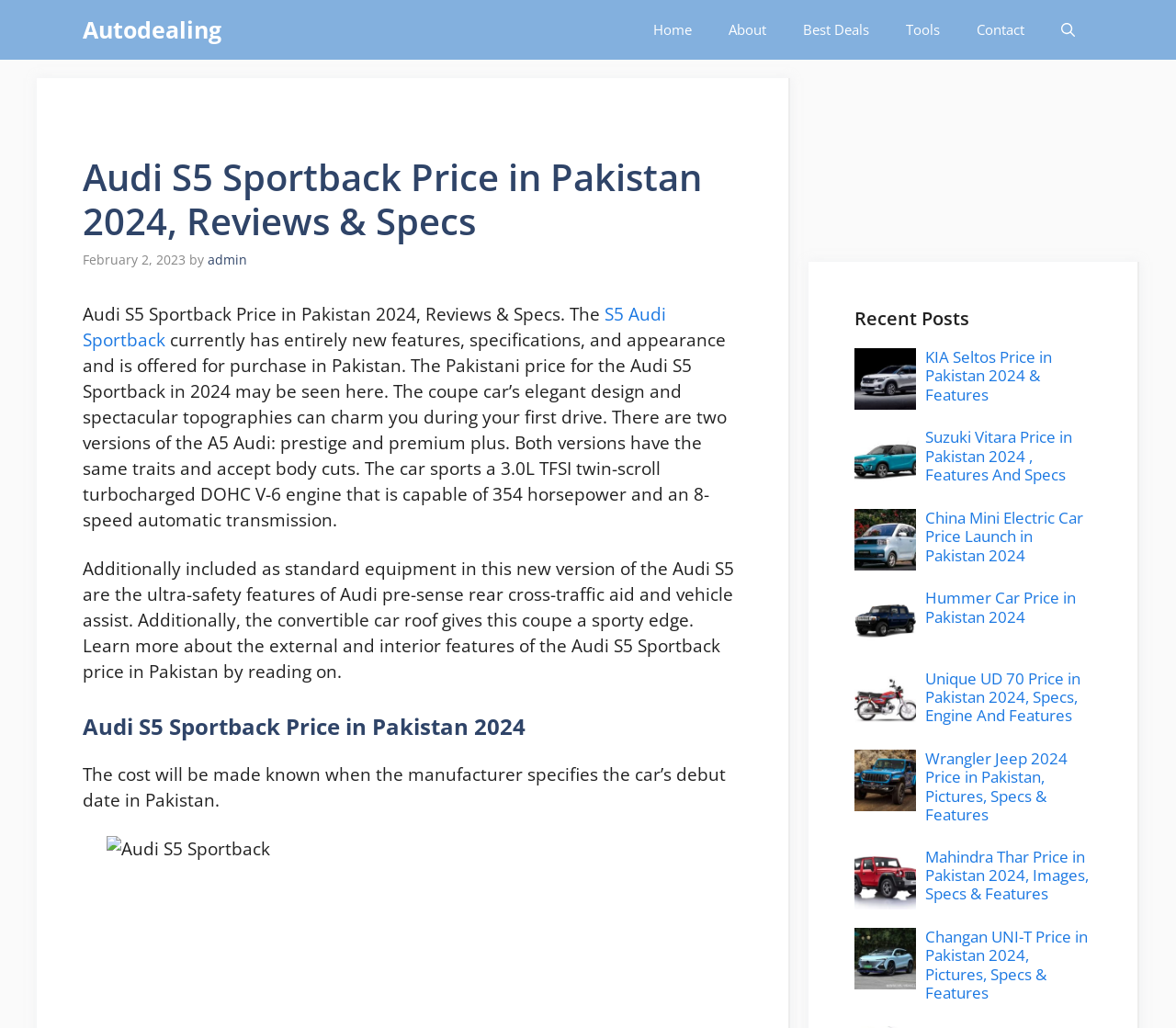Specify the bounding box coordinates of the area that needs to be clicked to achieve the following instruction: "Click on the 'Home' link".

[0.54, 0.0, 0.604, 0.058]